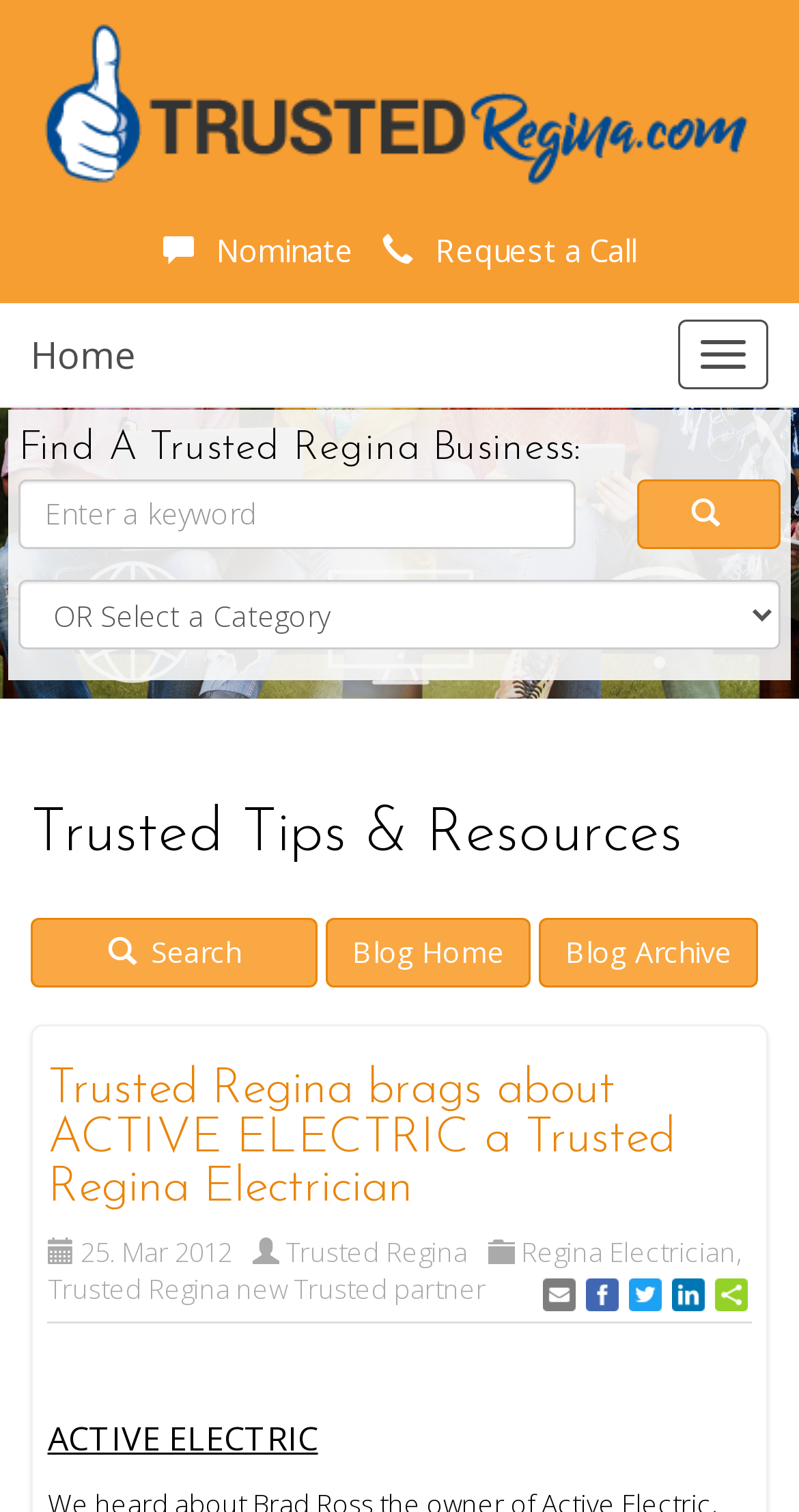What is the purpose of the textbox?
Based on the image, answer the question with as much detail as possible.

I found the answer by looking at the search section of the webpage, where there is a textbox with a label 'Enter a keyword'. This suggests that the purpose of the textbox is to enter a keyword for searching.